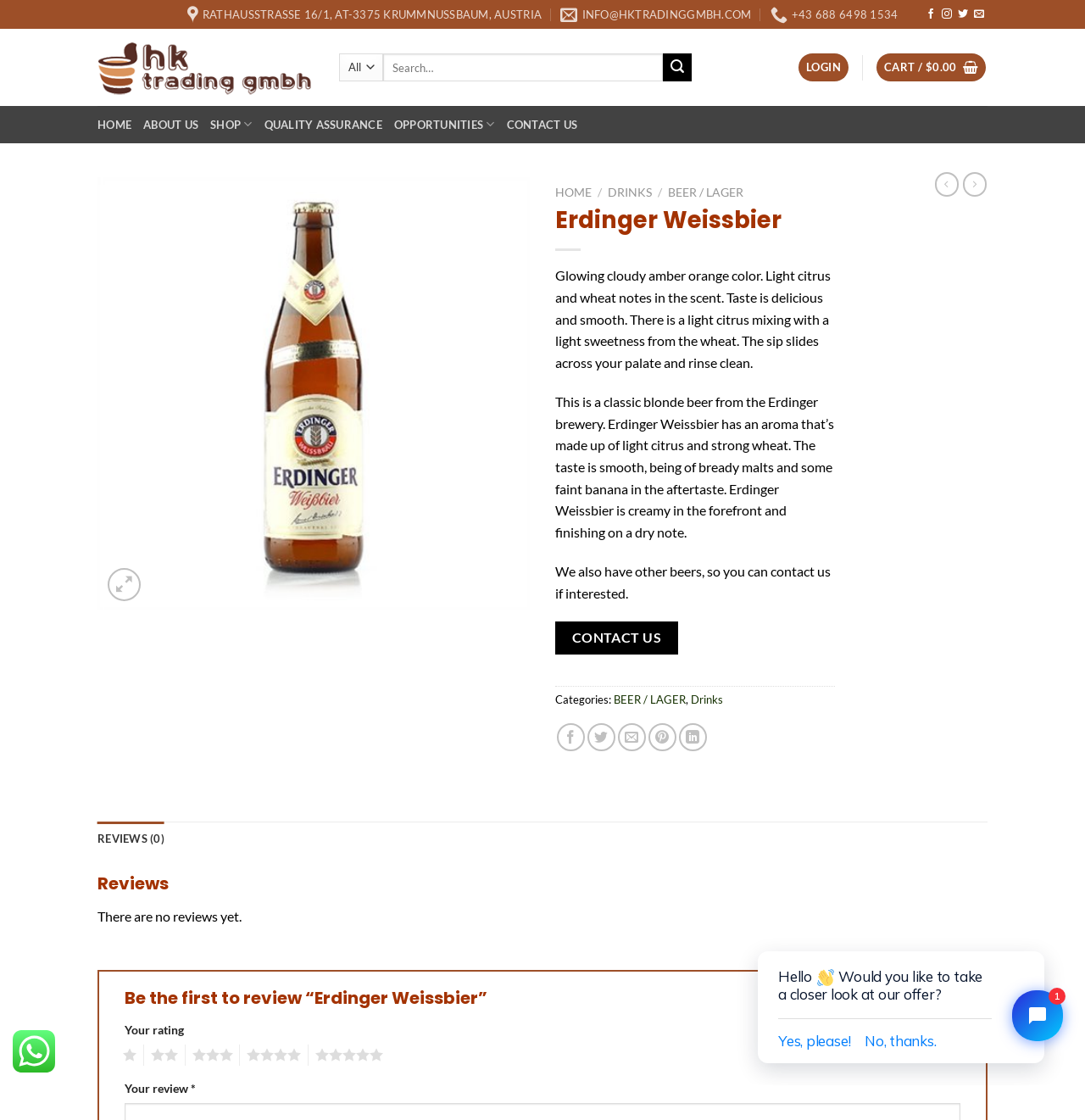Offer a comprehensive description of the webpage’s content and structure.

This webpage is about Erdinger Weissbier, a type of beer. At the top, there are three links providing contact information: an address, an email, and a phone number. Next to these links, there are four social media icons. Below these, there is a search bar with a combobox and a search button. 

To the right of the search bar, there are two links: "LOGIN" and "CART / $ 0.00". 

Below the search bar, there is a navigation menu with six links: "HOME", "ABOUT US", "SHOP", "QUALITY ASSURANCE", "OPPORTUNITIES", and "CONTACT US". 

On the left side of the page, there is a large image of the Erdinger Weissbier beer. Below the image, there are two buttons: "Previous" and "Next", which are disabled. 

To the right of the image, there is a section describing the Erdinger Weissbier beer. The section has a heading "Erdinger Weissbier" and three paragraphs of text describing the beer's characteristics, taste, and aroma. 

Below the description, there is a "CONTACT US" button and a section showing categories, which are "BEER / LAGER" and "Drinks". 

There are also five social media links and a link to add a review. 

At the bottom of the page, there is a tab list with one tab "REVIEWS (0)". When selected, it shows a heading "Reviews" and a message "There are no reviews yet." Below this, there is a section to add a review, including a rating system and a text box to write a review. 

On the bottom right corner of the page, there is a chat iframe and a small image.